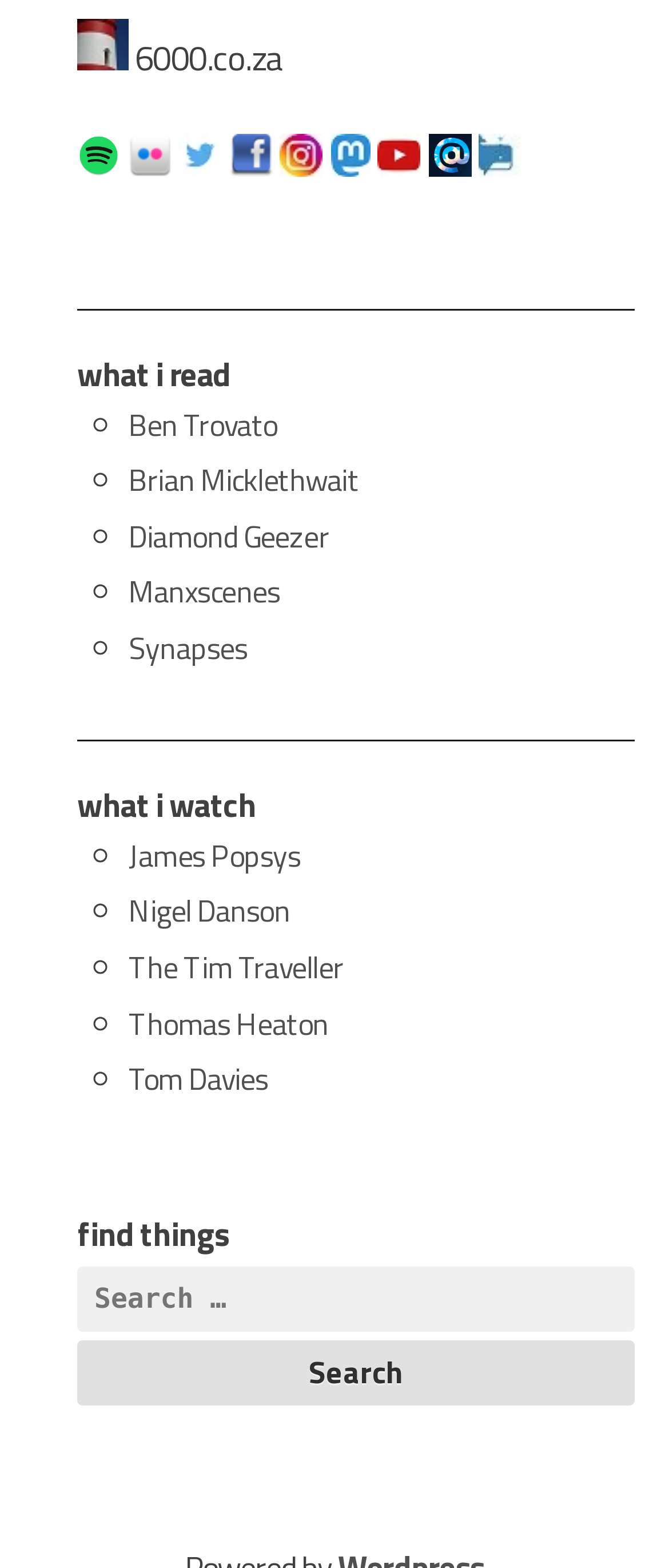Please indicate the bounding box coordinates of the element's region to be clicked to achieve the instruction: "Visit 6000.co.za". Provide the coordinates as four float numbers between 0 and 1, i.e., [left, top, right, bottom].

[0.192, 0.02, 0.424, 0.054]